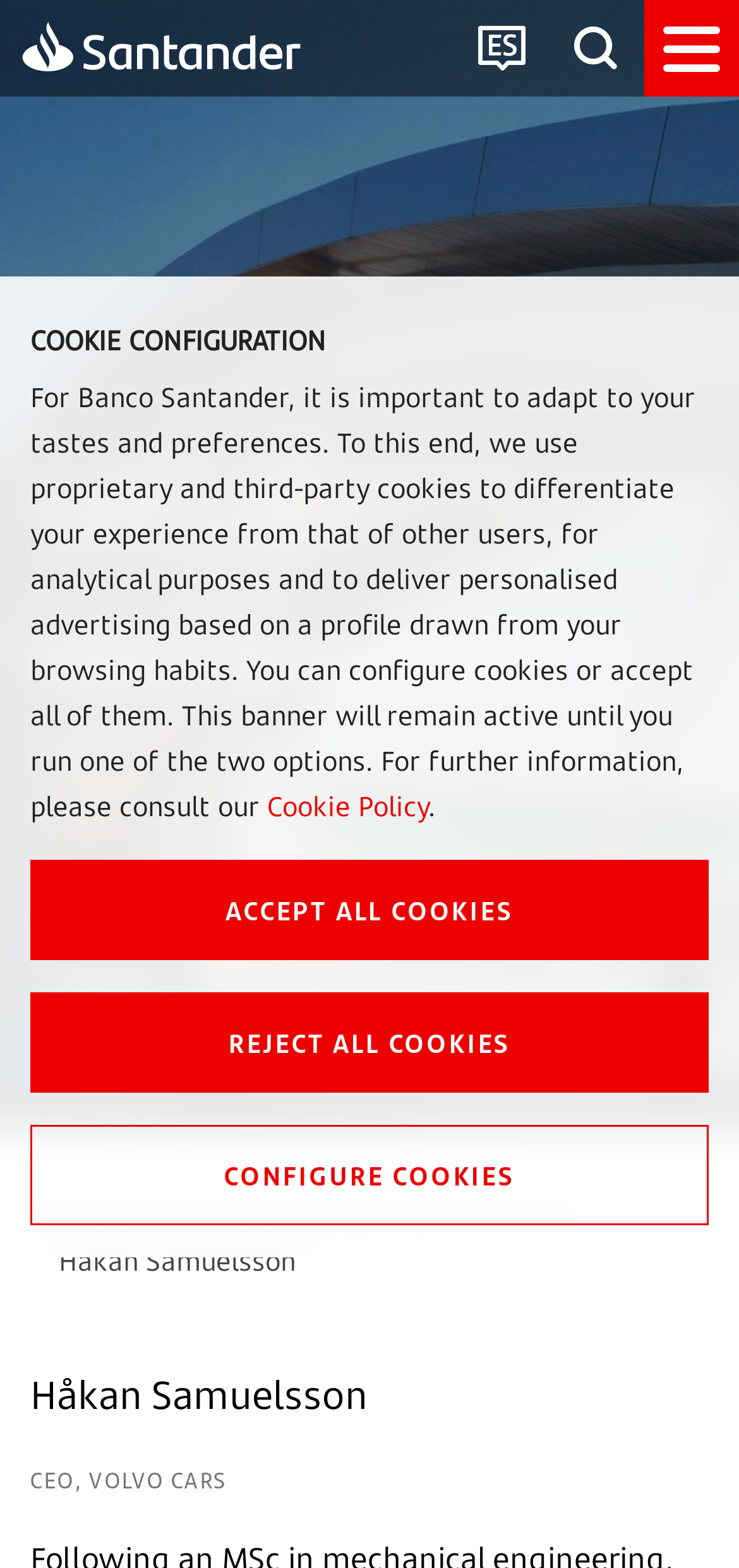Locate the UI element described by Santander and provide its bounding box coordinates. Use the format (top-left x, top-left y, bottom-right x, bottom-right y) with all values as floating point numbers between 0 and 1.

[0.0, 0.018, 0.408, 0.041]